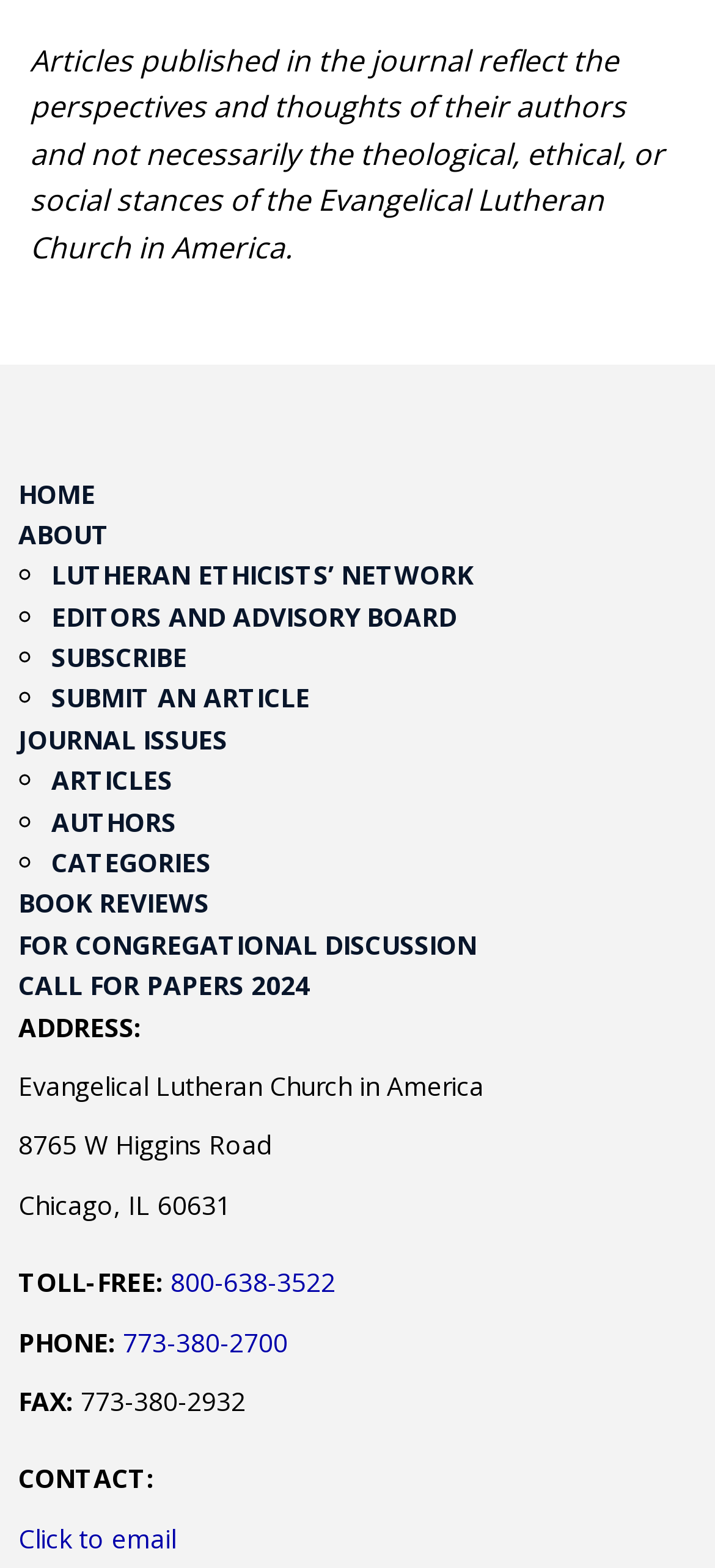What is the purpose of the 'FOR CONGREGATIONAL DISCUSSION' link?
Look at the image and respond with a one-word or short-phrase answer.

for discussion